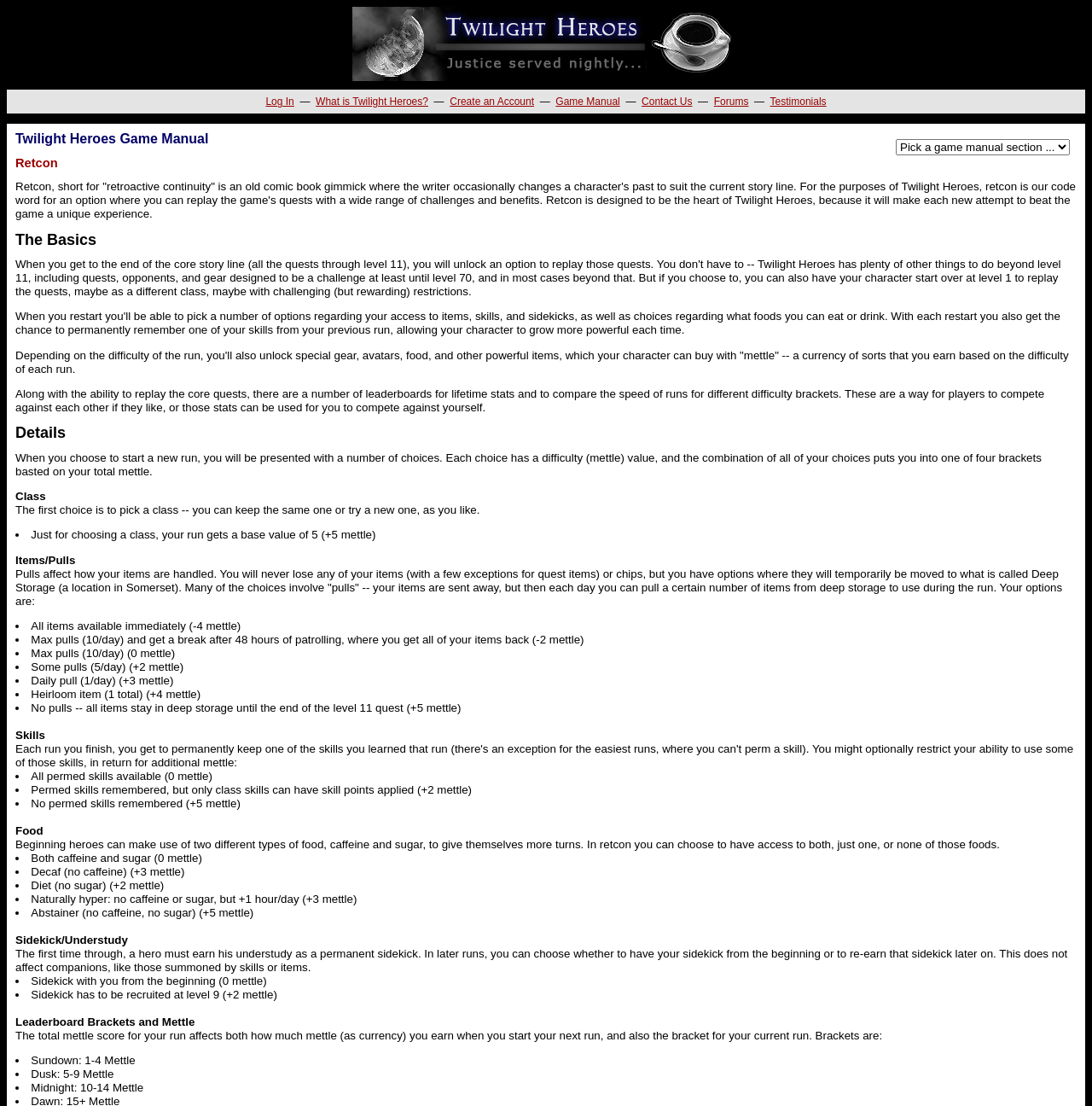Kindly respond to the following question with a single word or a brief phrase: 
What are the two types of food available in Retcon?

Caffeine and sugar